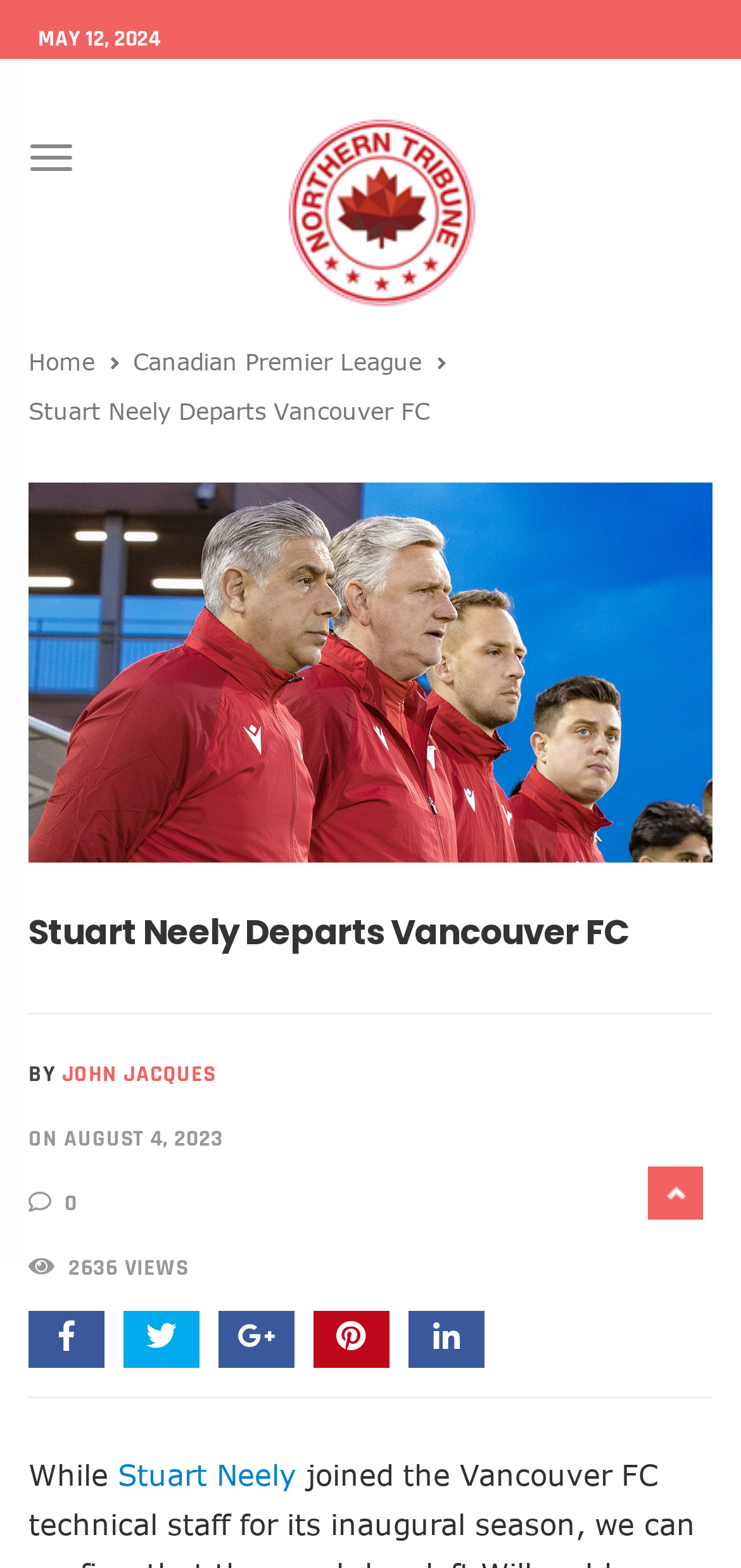What is the date of the article?
Kindly offer a comprehensive and detailed response to the question.

I found the date of the article by looking at the text 'ON AUGUST 4, 2023' which is located below the author's name.